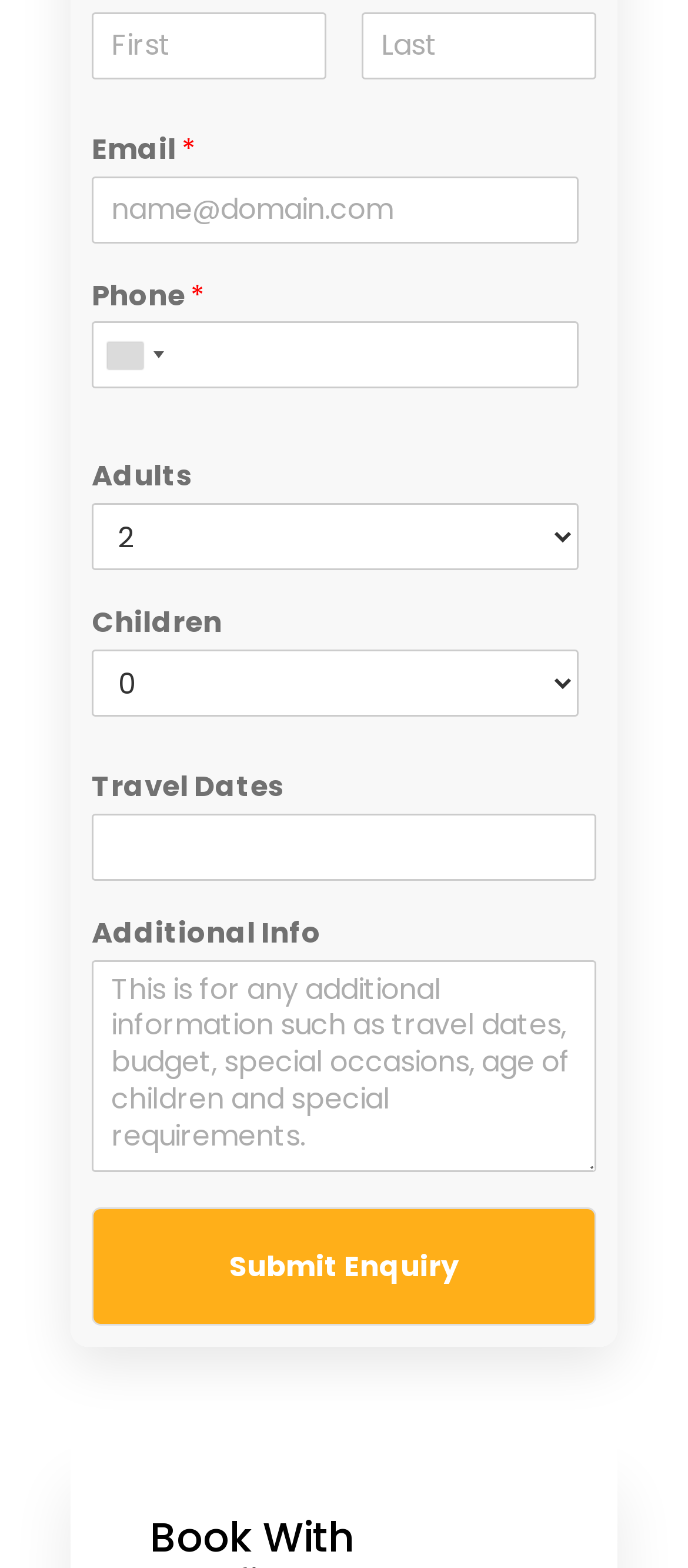Locate the bounding box coordinates of the element you need to click to accomplish the task described by this instruction: "Input travel dates".

[0.133, 0.519, 0.867, 0.561]